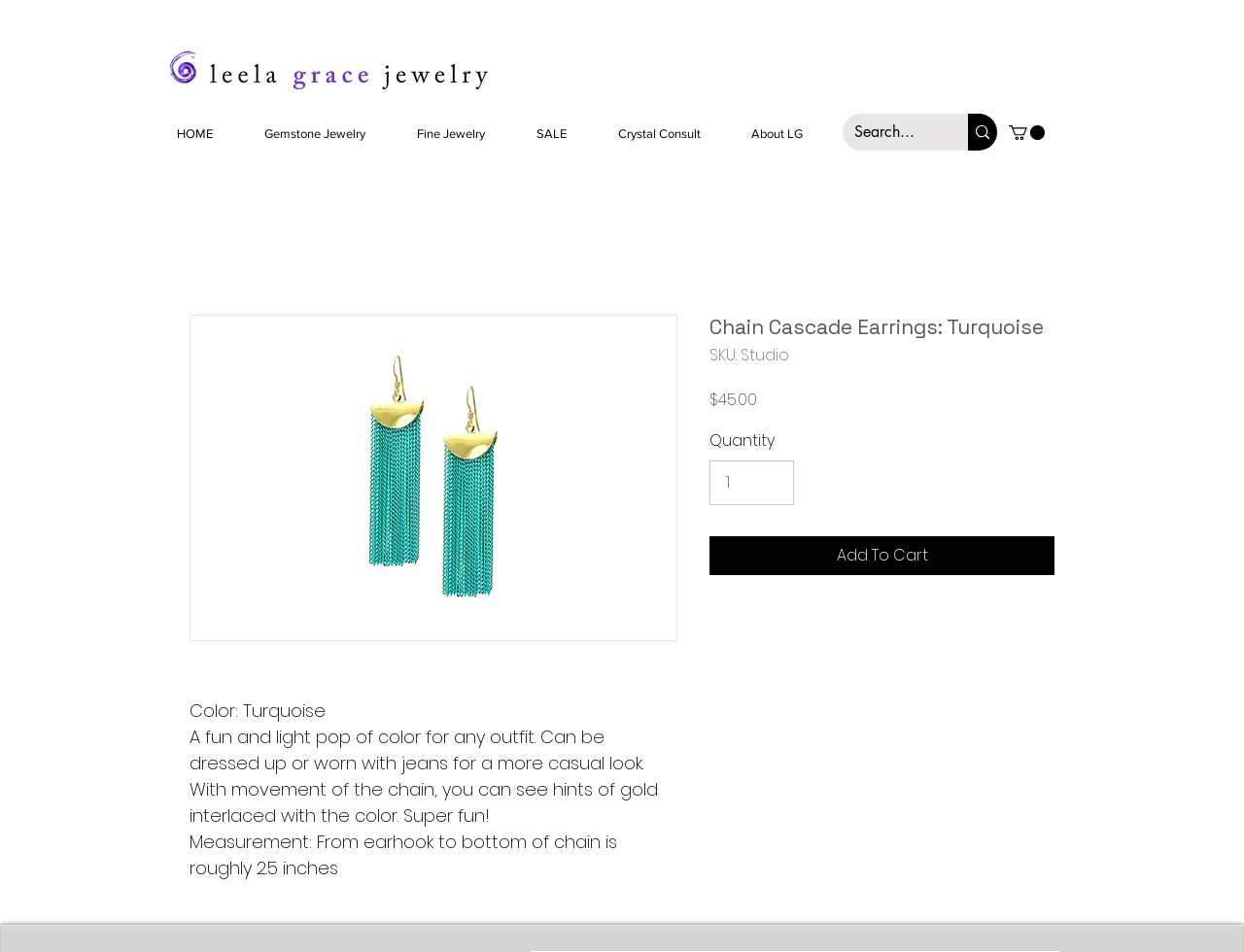What can be seen moving when the chain is moved?
Please provide a detailed and thorough answer to the question.

I found the answer by looking at the StaticText element with the text 'With movement of the chain, you can see hints of gold interlaced with the color.' inside the article element.